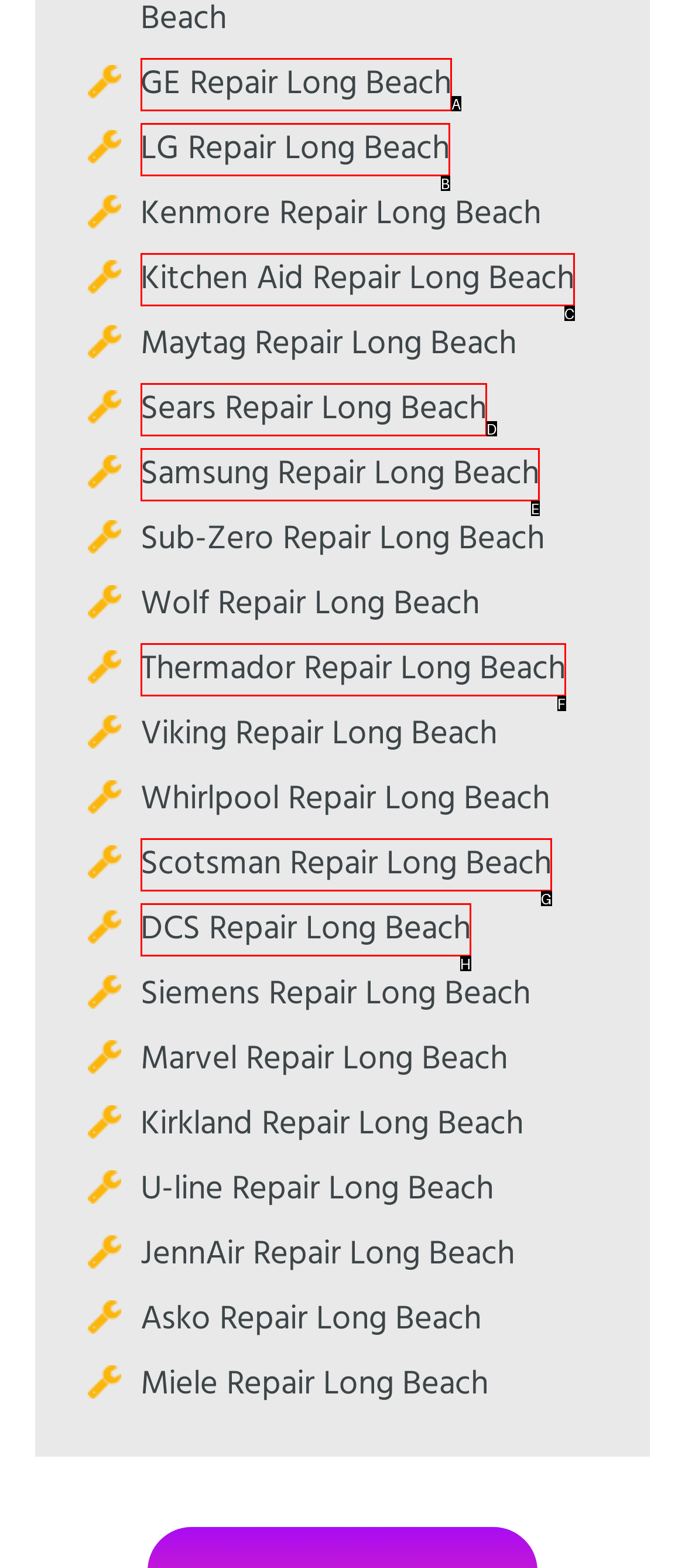From the choices given, find the HTML element that matches this description: Kitchen Aid Repair Long Beach. Answer with the letter of the selected option directly.

C